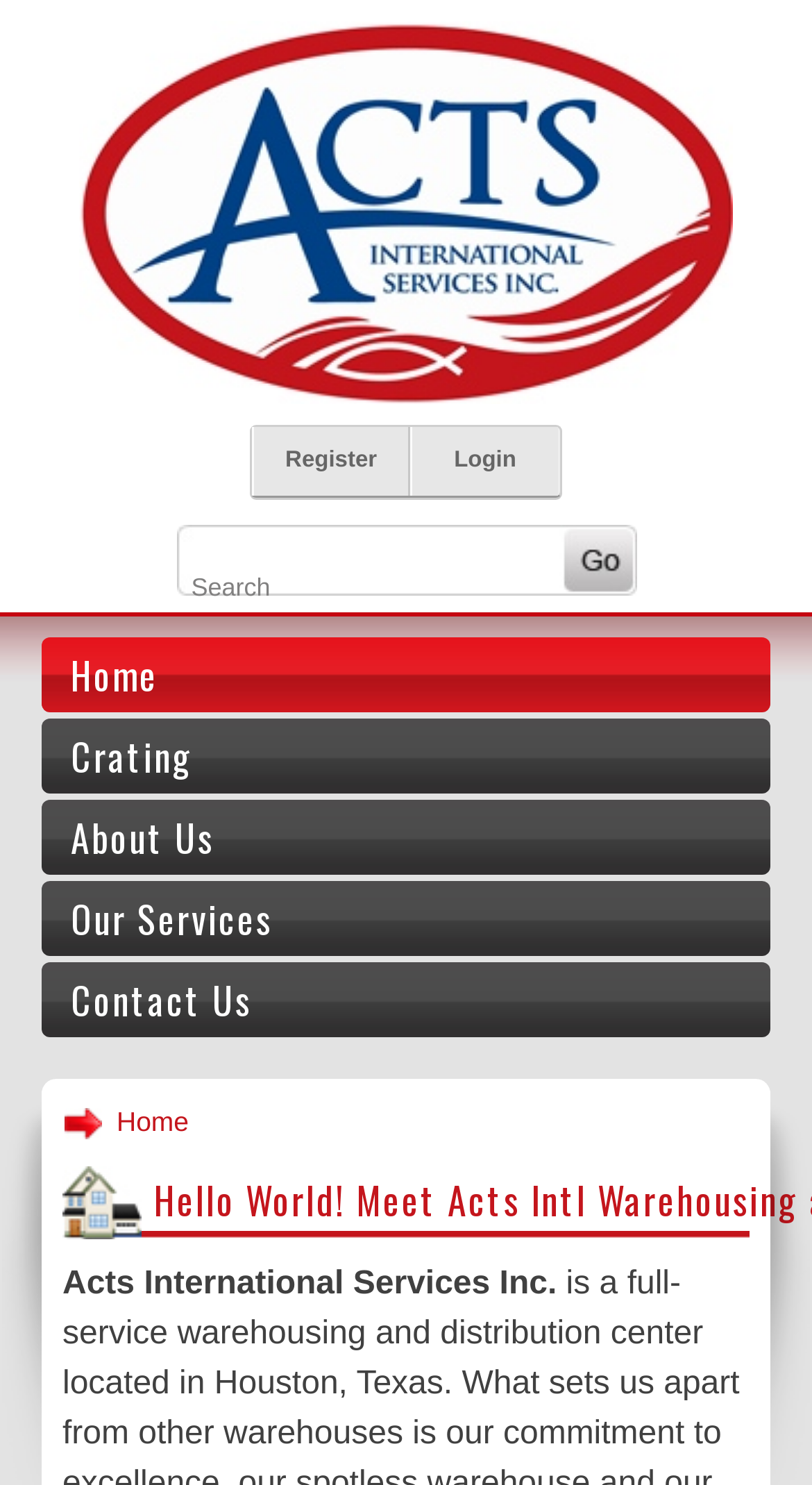Answer this question using a single word or a brief phrase:
What is the company name?

Acts International Services Inc.